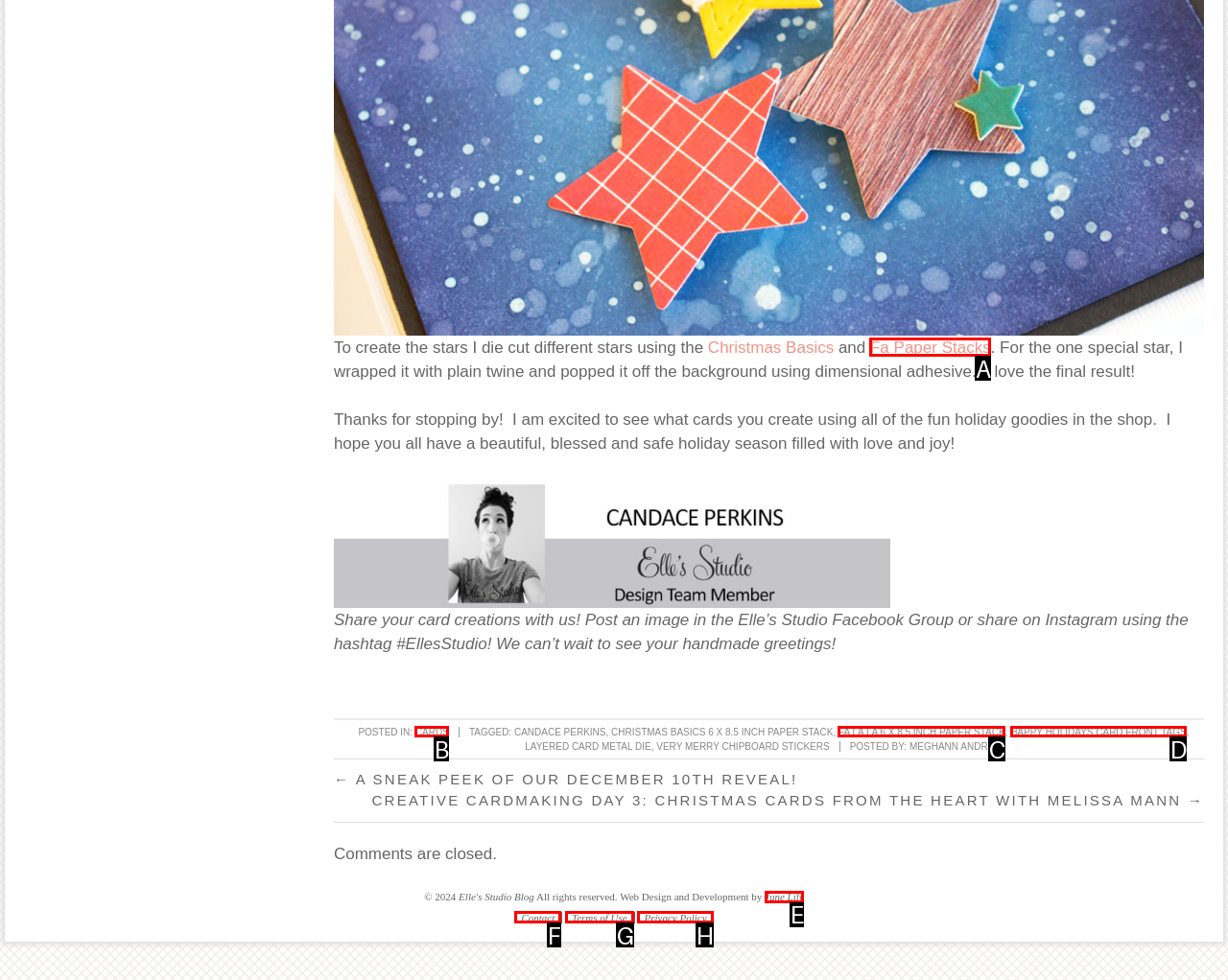Select the letter of the option that should be clicked to achieve the specified task: Click on the 'Contact' link. Respond with just the letter.

F